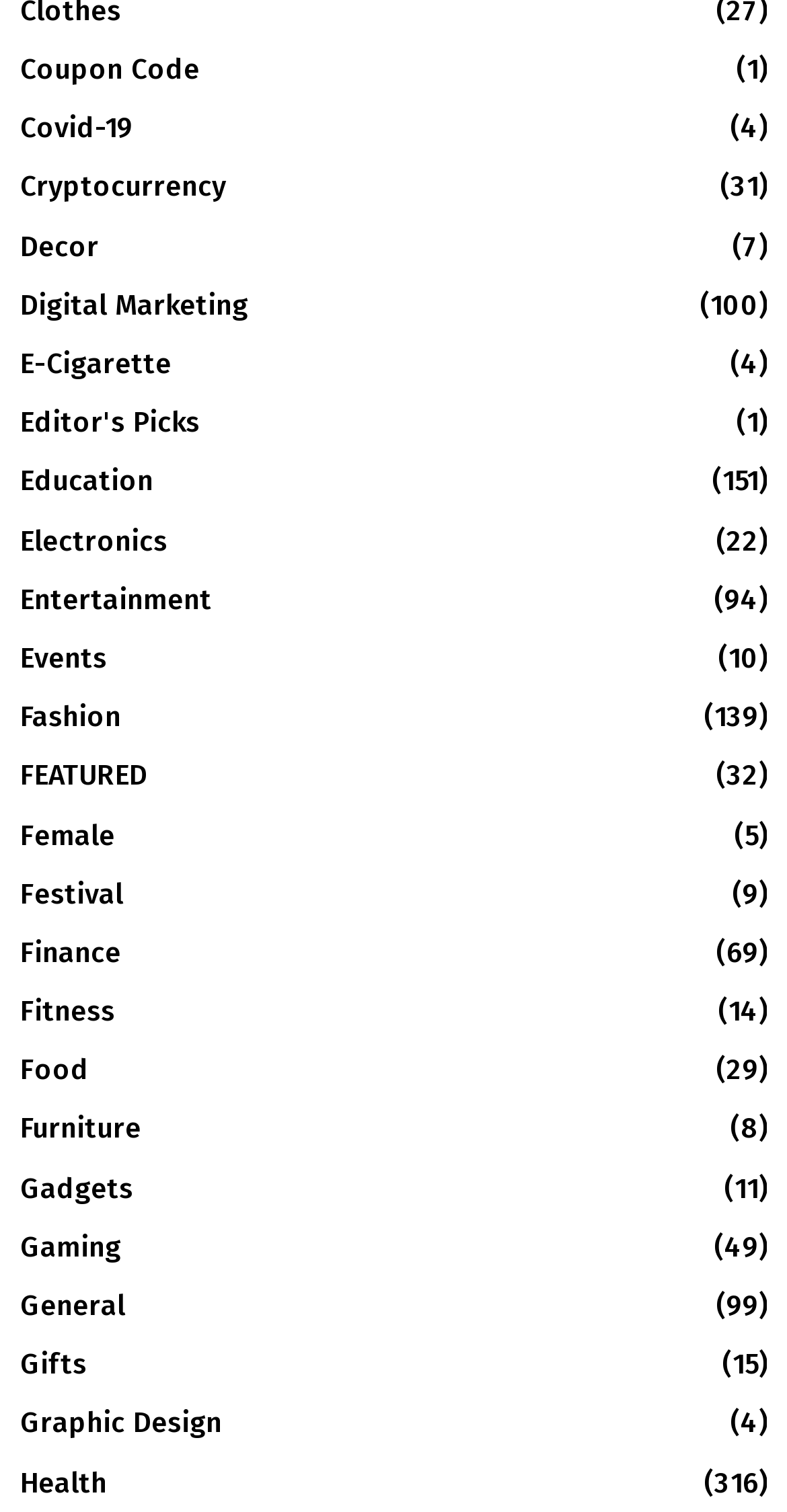Using the information shown in the image, answer the question with as much detail as possible: How many items are in the 'Fashion' category?

I looked at the number in parentheses next to the 'Fashion' category and found that it has 139 items.